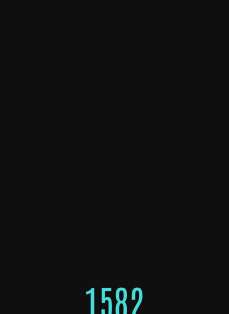Craft a descriptive caption that covers all aspects of the image.

The image prominently features the bold number "1582," highlighted against a dark background, which suggests a significant figure related to the services offered. This number represents the total number of happy clients who have benefited from the professional car wash services in Dubai. Below the number, the words "Happy Clients" are displayed in a stylish font, emphasizing the satisfaction and trust that customers have in the car wash service. This visual showcases the company's commitment to providing excellent service and highlights their strong client base, reflecting their reputation in the industry. Overall, the image communicates a sense of accomplishment and customer satisfaction in their mobile car wash offerings.